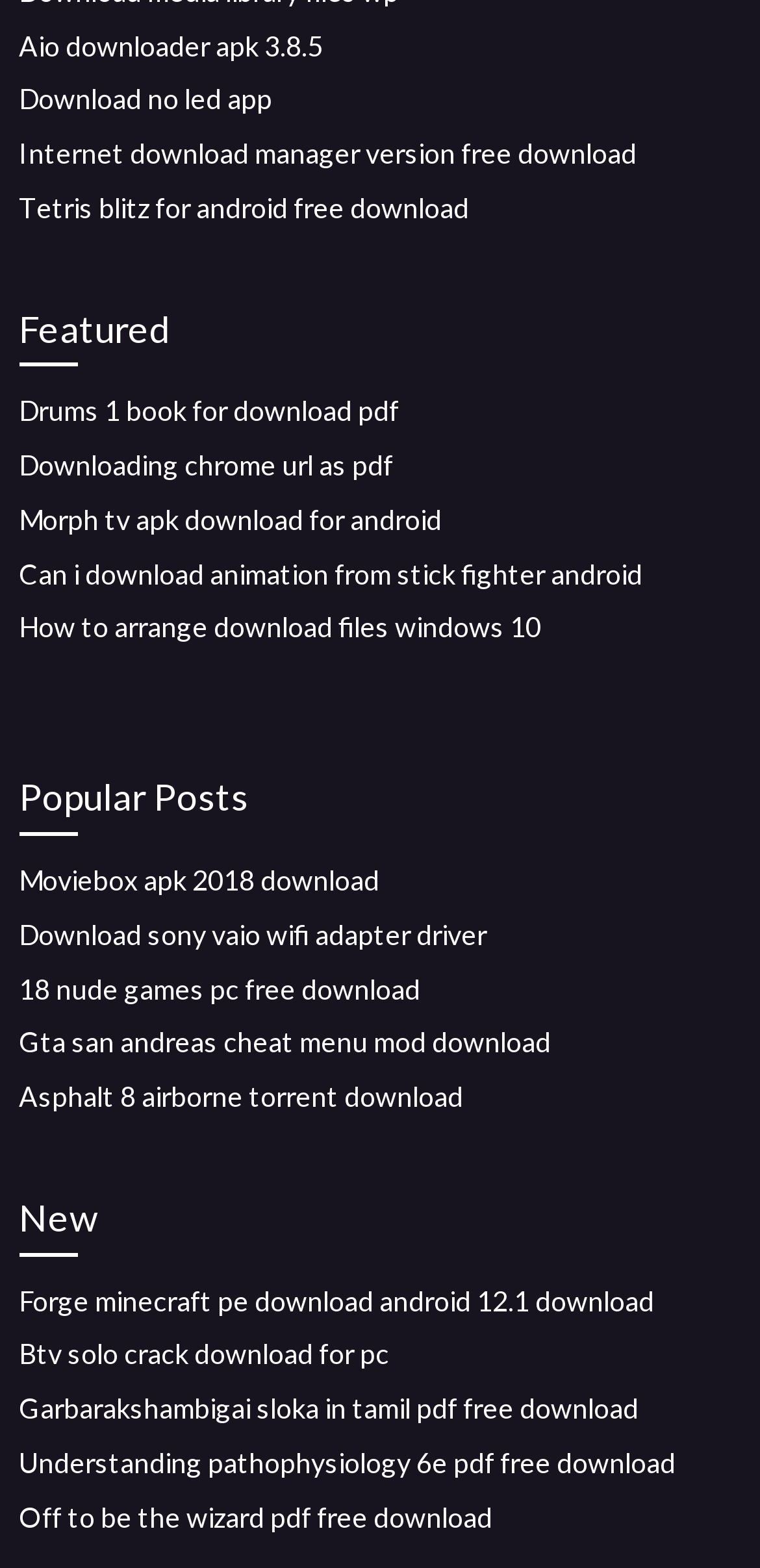Please identify the bounding box coordinates of the element that needs to be clicked to perform the following instruction: "Download Forge minecraft pe for android 12.1".

[0.025, 0.819, 0.861, 0.84]